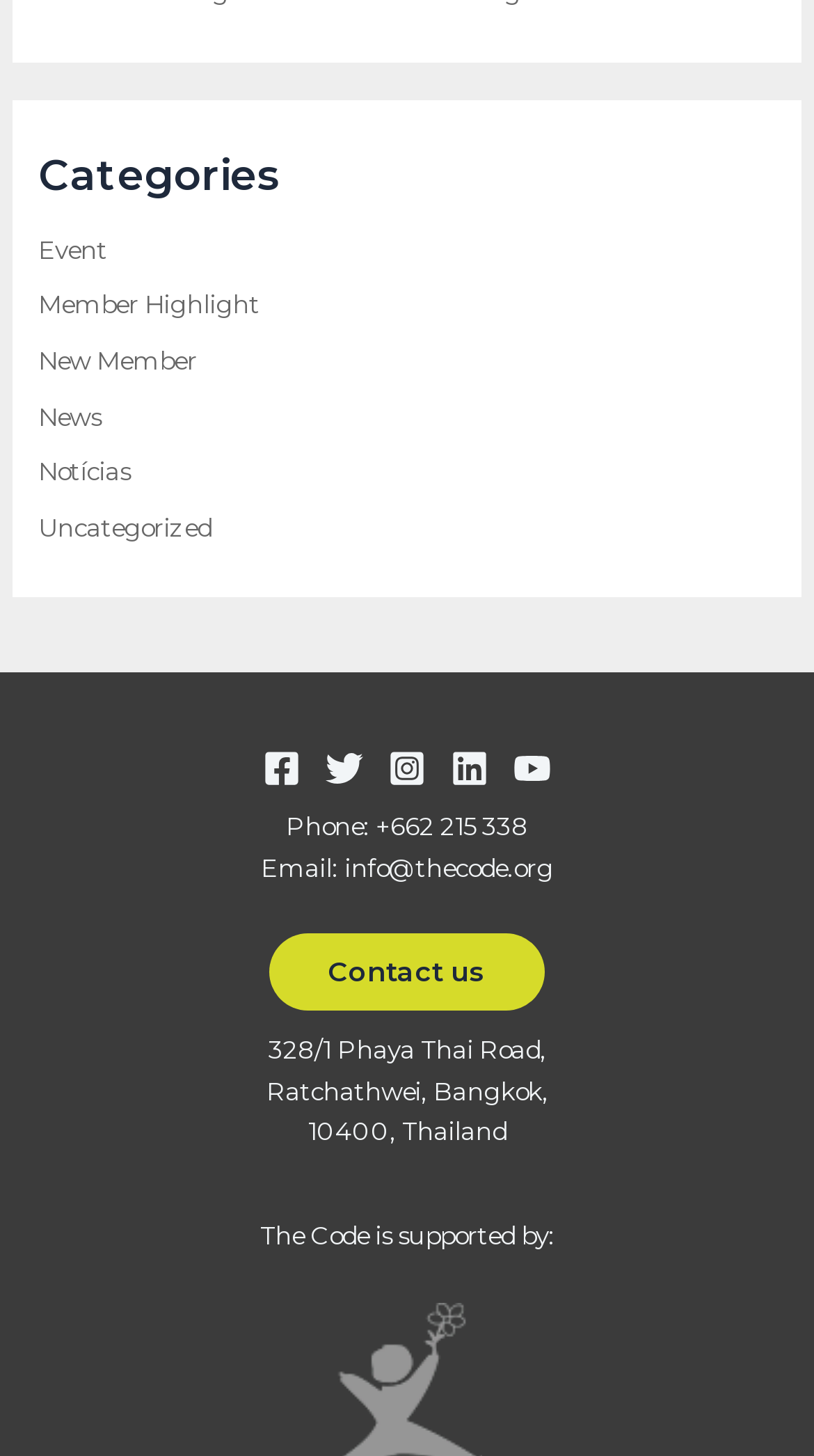What categories are listed on the webpage?
Please provide a single word or phrase as the answer based on the screenshot.

Event, Member Highlight, etc.